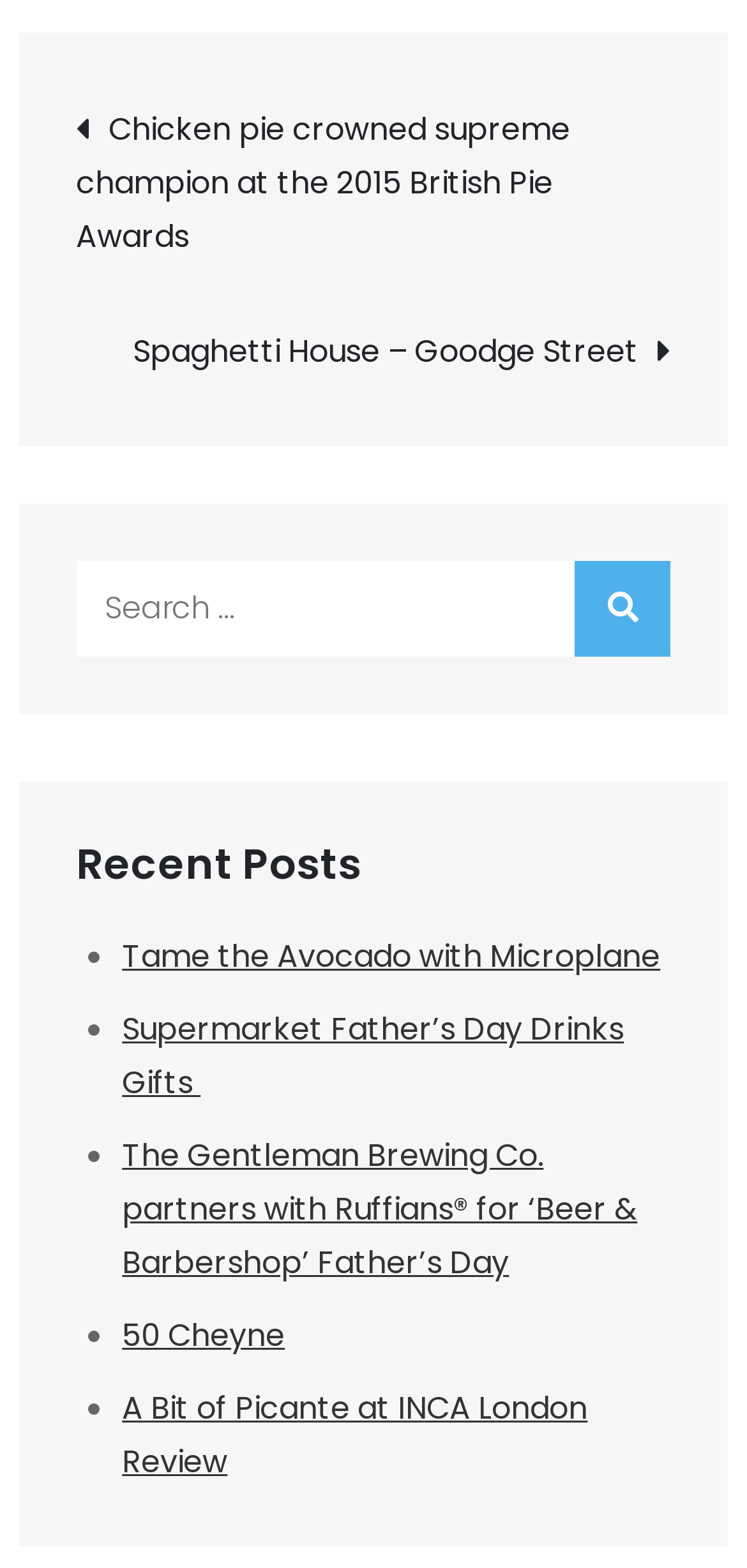Identify the bounding box coordinates for the UI element described as follows: Spaghetti House – Goodge Street. Use the format (top-left x, top-left y, bottom-right x, bottom-right y) and ensure all values are floating point numbers between 0 and 1.

[0.102, 0.205, 0.898, 0.241]